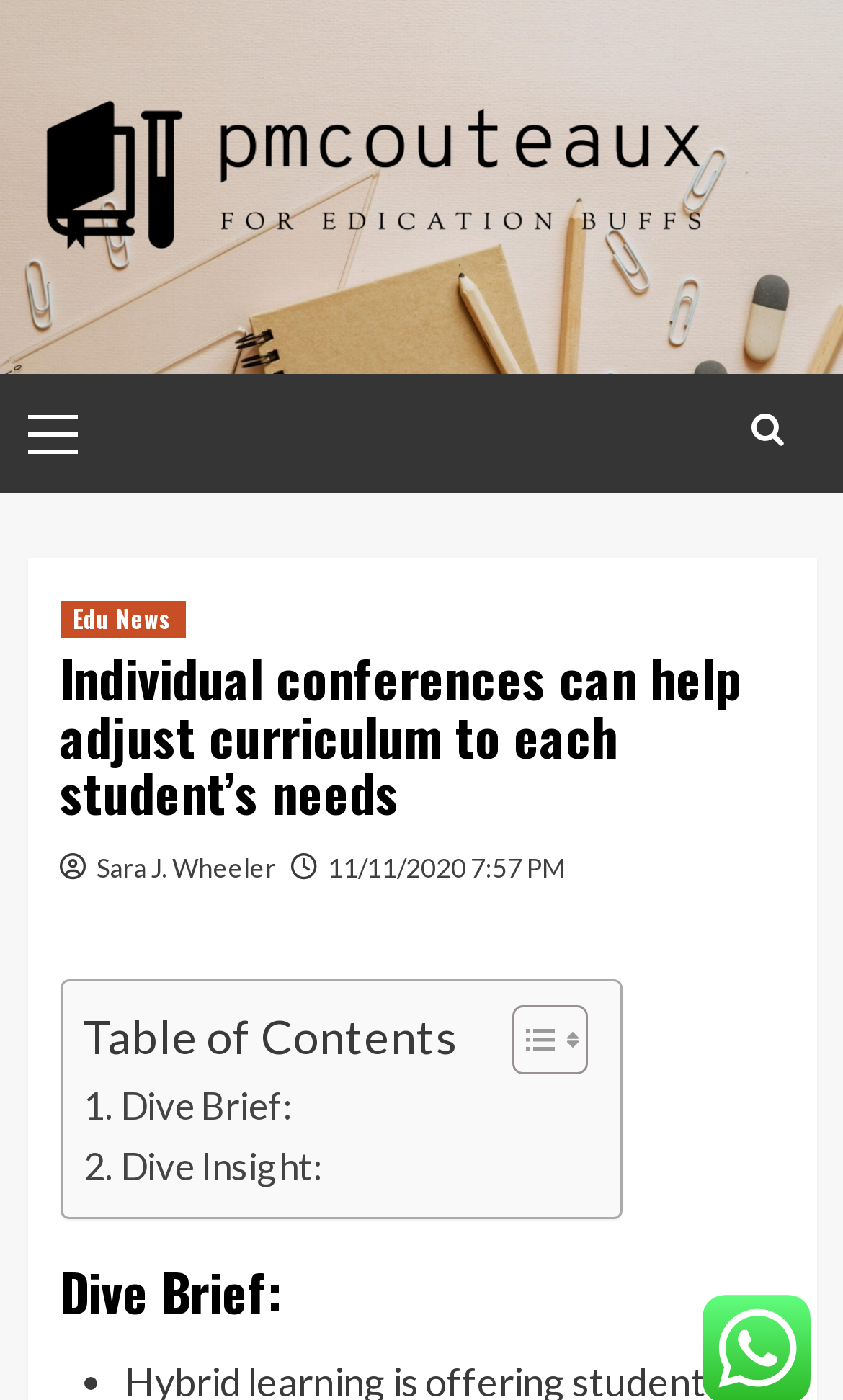What is the date of the article?
Answer the question with a single word or phrase by looking at the picture.

11/11/2020 7:57 PM